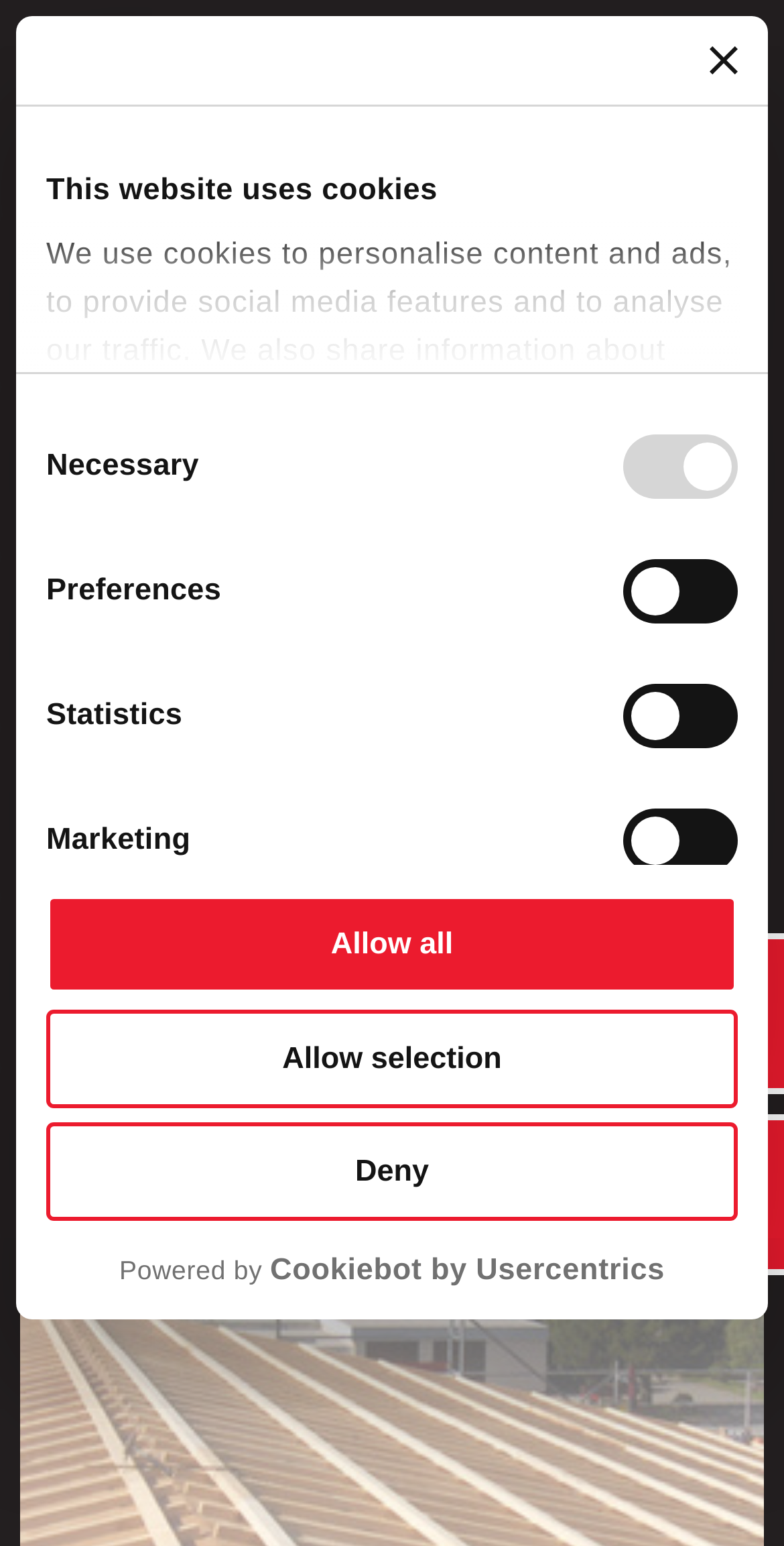Find and specify the bounding box coordinates that correspond to the clickable region for the instruction: "Access downloads".

[0.051, 0.033, 0.492, 0.065]